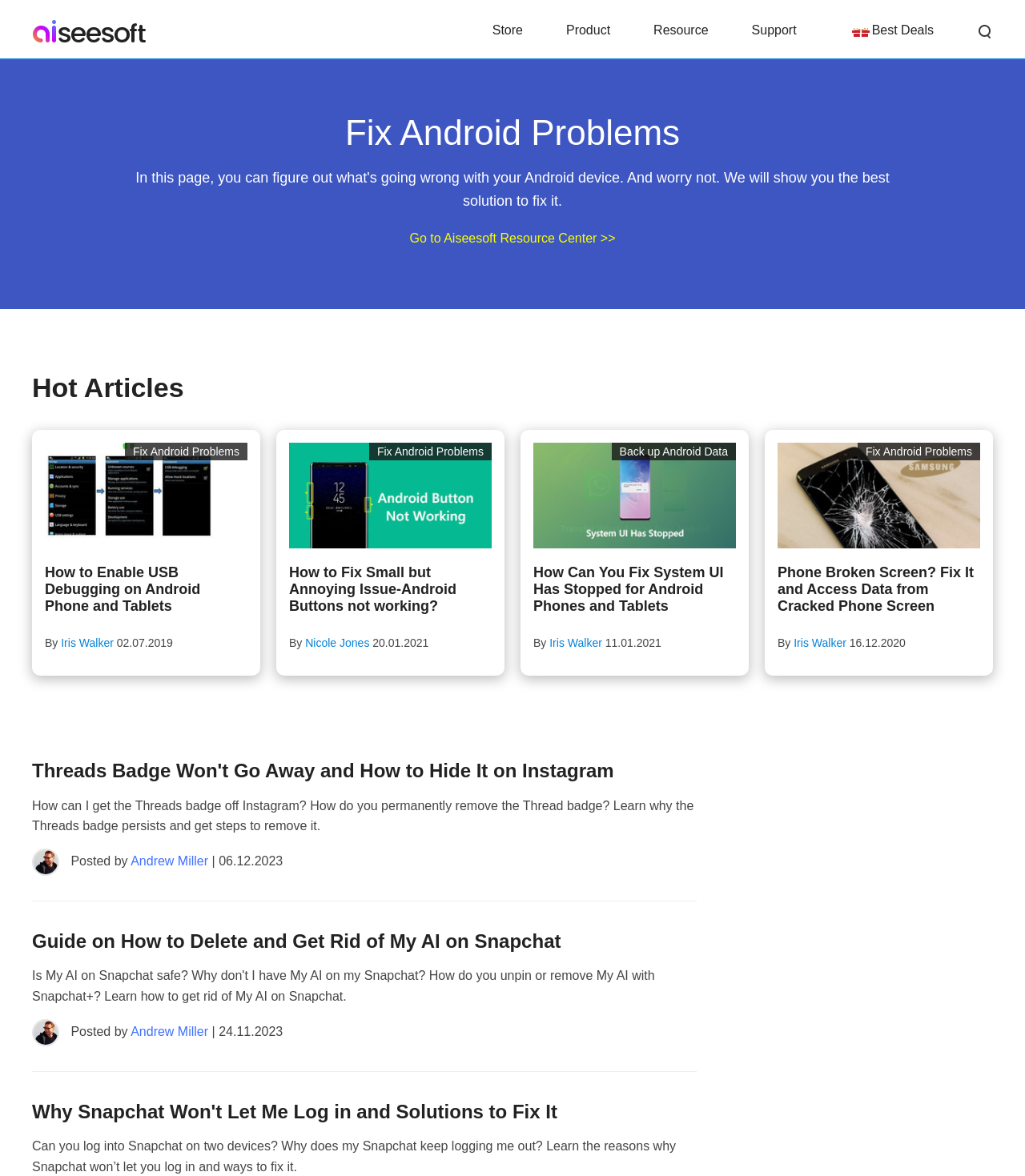Please identify the bounding box coordinates for the region that you need to click to follow this instruction: "Read the article about 'Android USB Debugging'".

[0.044, 0.376, 0.241, 0.466]